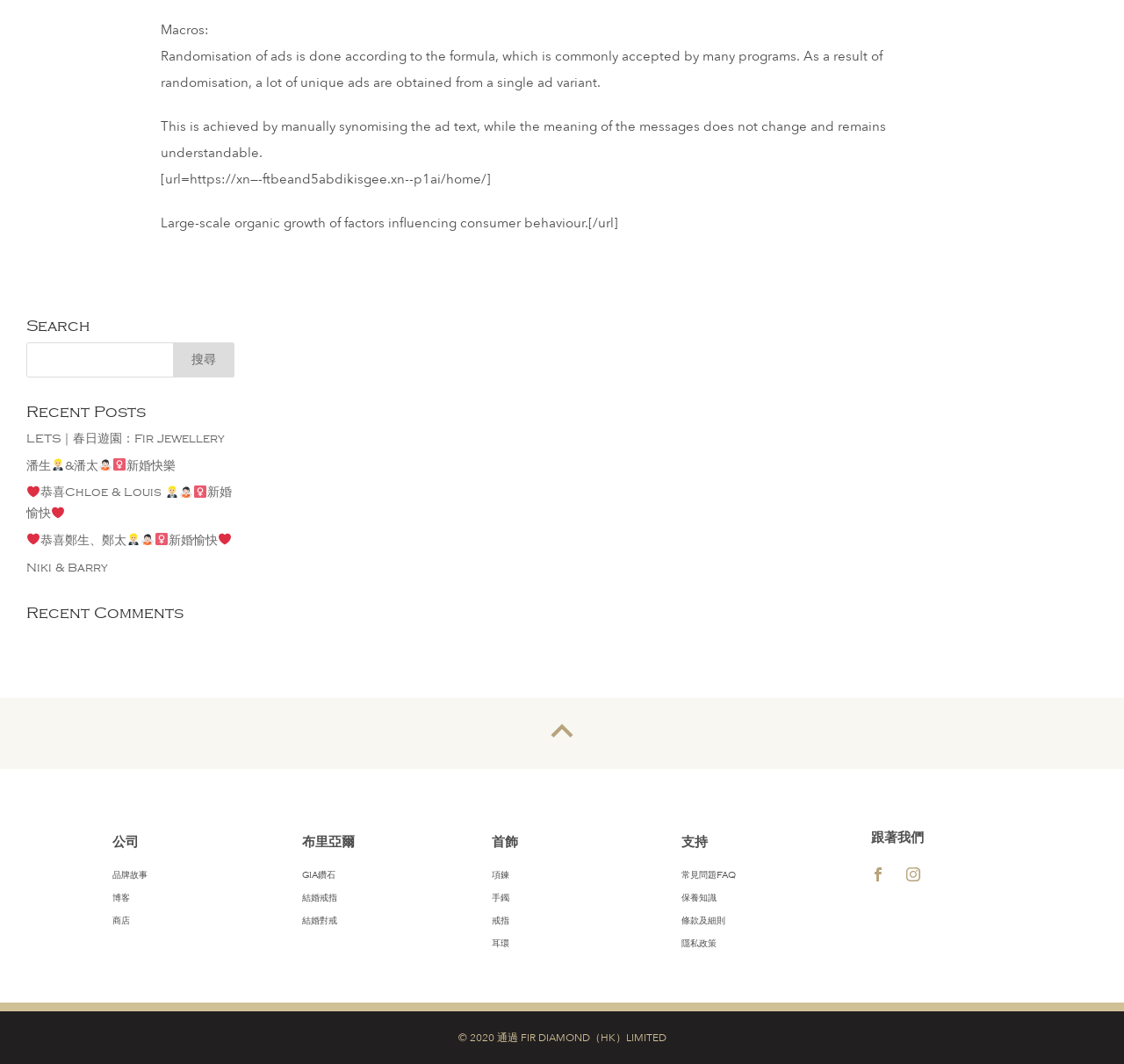Answer the question using only a single word or phrase: 
What is the text at the bottom of the webpage?

© 2020 通過 FIR DIAMOND（HK）LIMITED